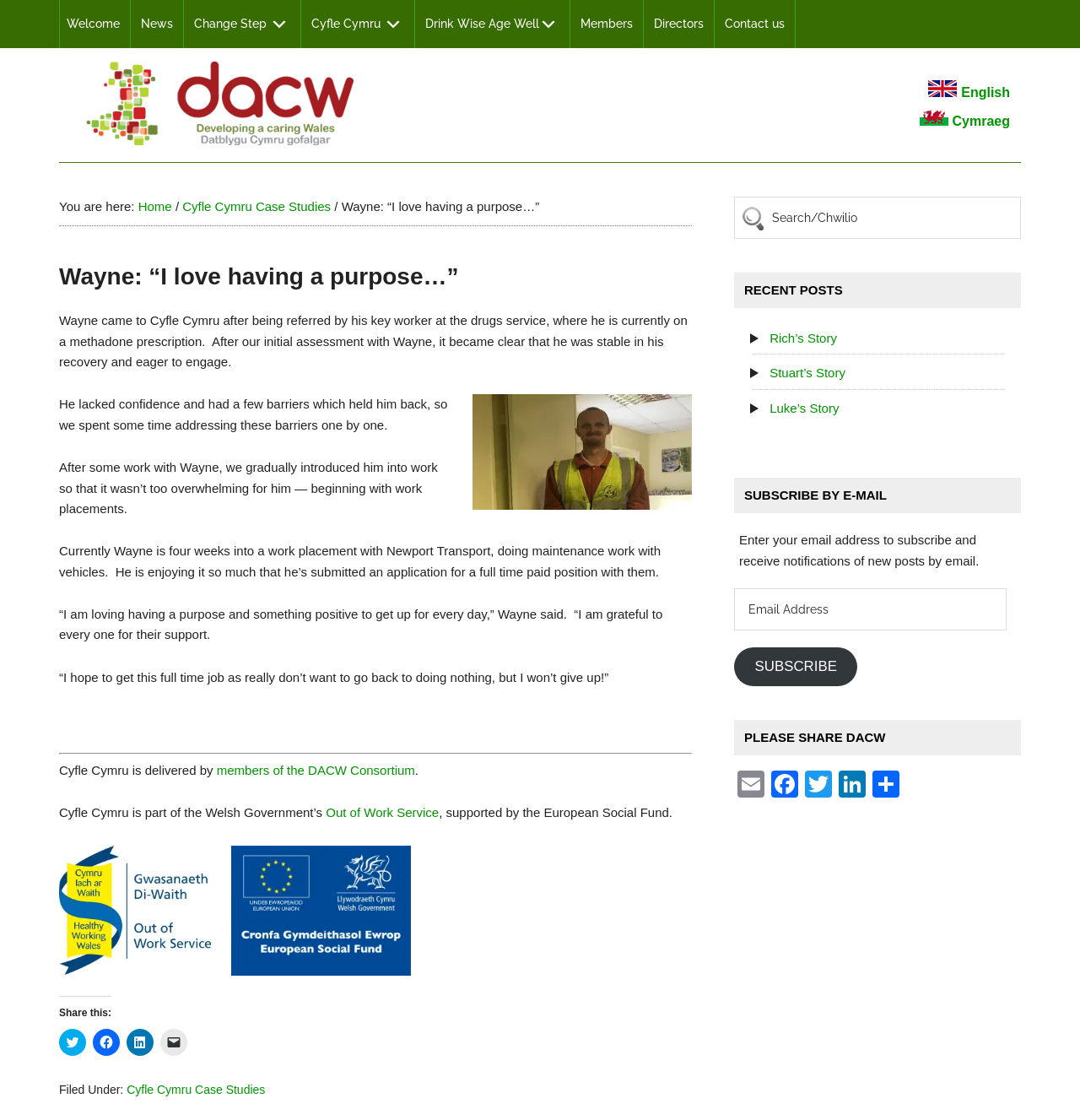Locate the bounding box coordinates of the UI element described by: "members of the DACW Consortium". The bounding box coordinates should consist of four float numbers between 0 and 1, i.e., [left, top, right, bottom].

[0.201, 0.681, 0.384, 0.694]